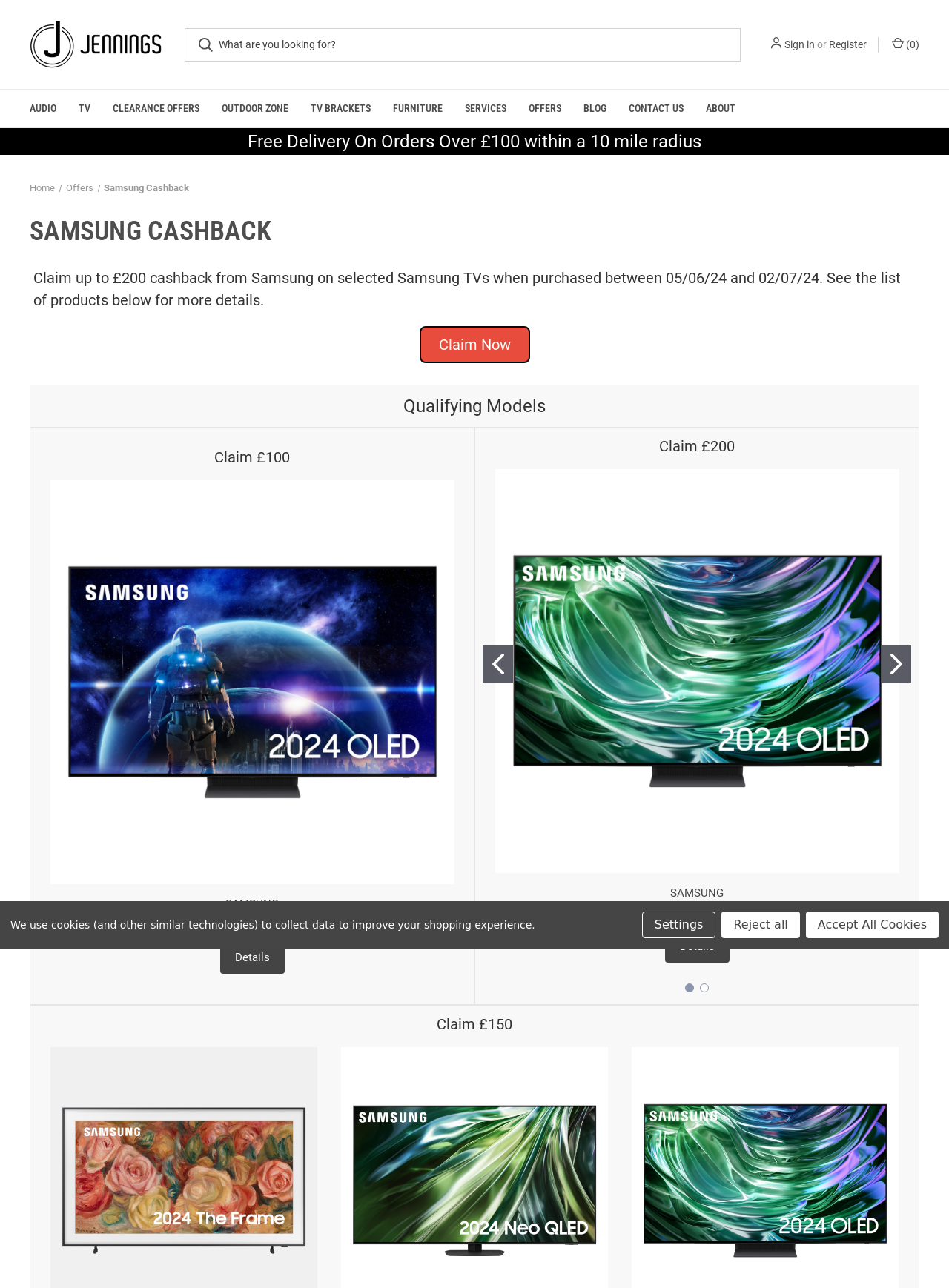Find the bounding box coordinates of the element you need to click on to perform this action: 'read about us'. The coordinates should be represented by four float values between 0 and 1, in the format [left, top, right, bottom].

None